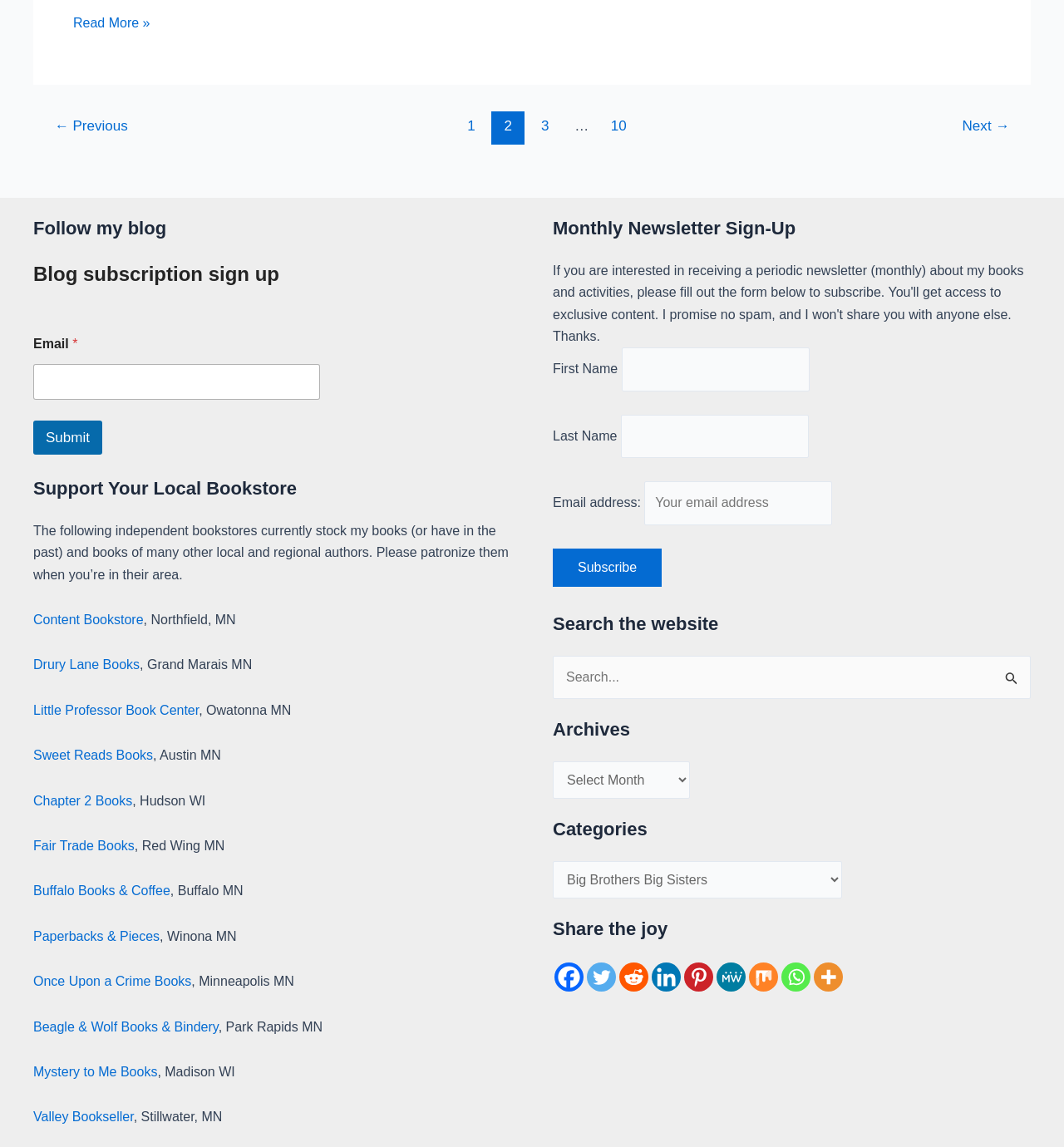How many social media platforms are listed? Refer to the image and provide a one-word or short phrase answer.

9